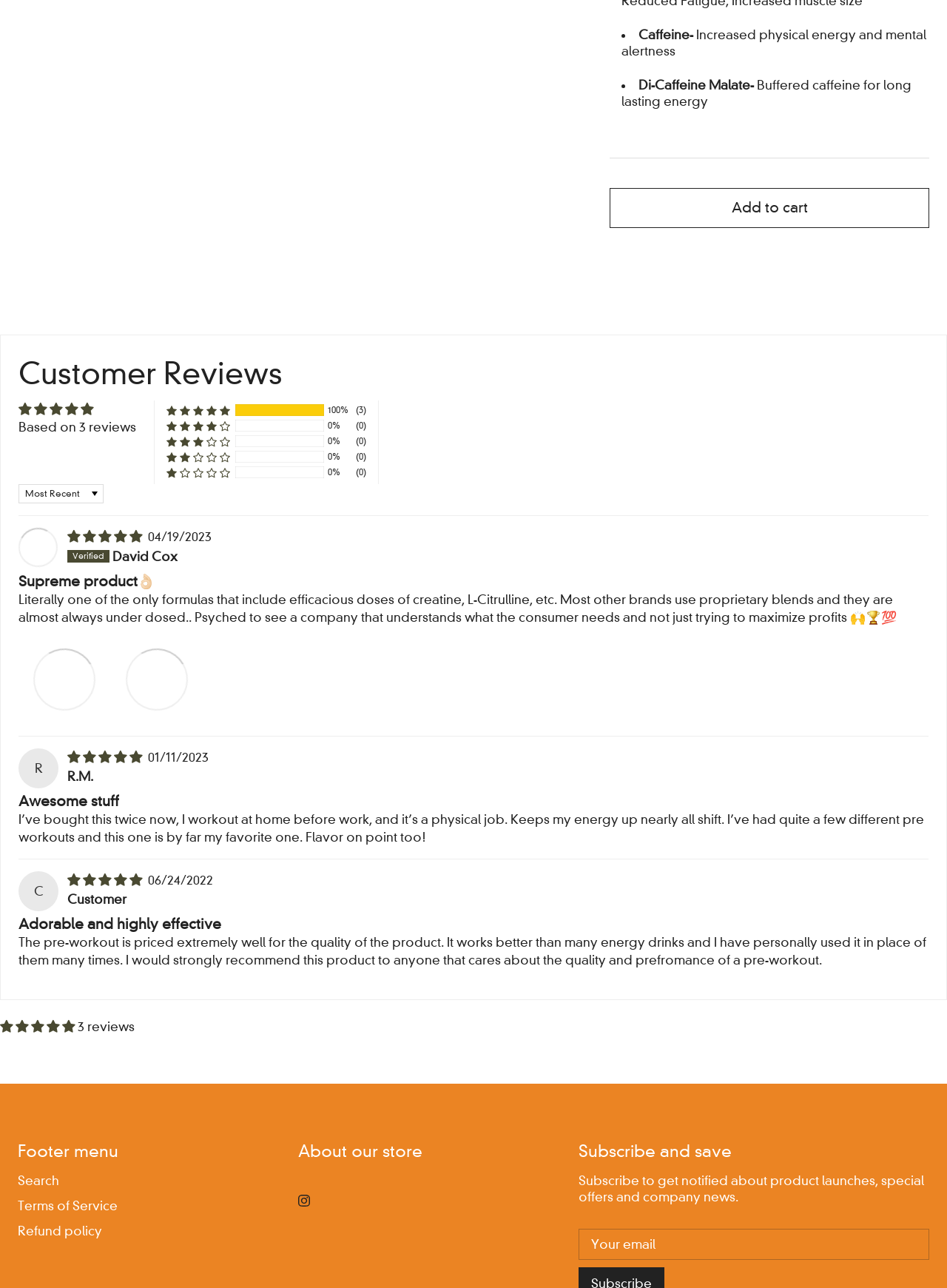What is the purpose of the 'Sort dropdown'?
Using the image as a reference, give a one-word or short phrase answer.

Sort reviews